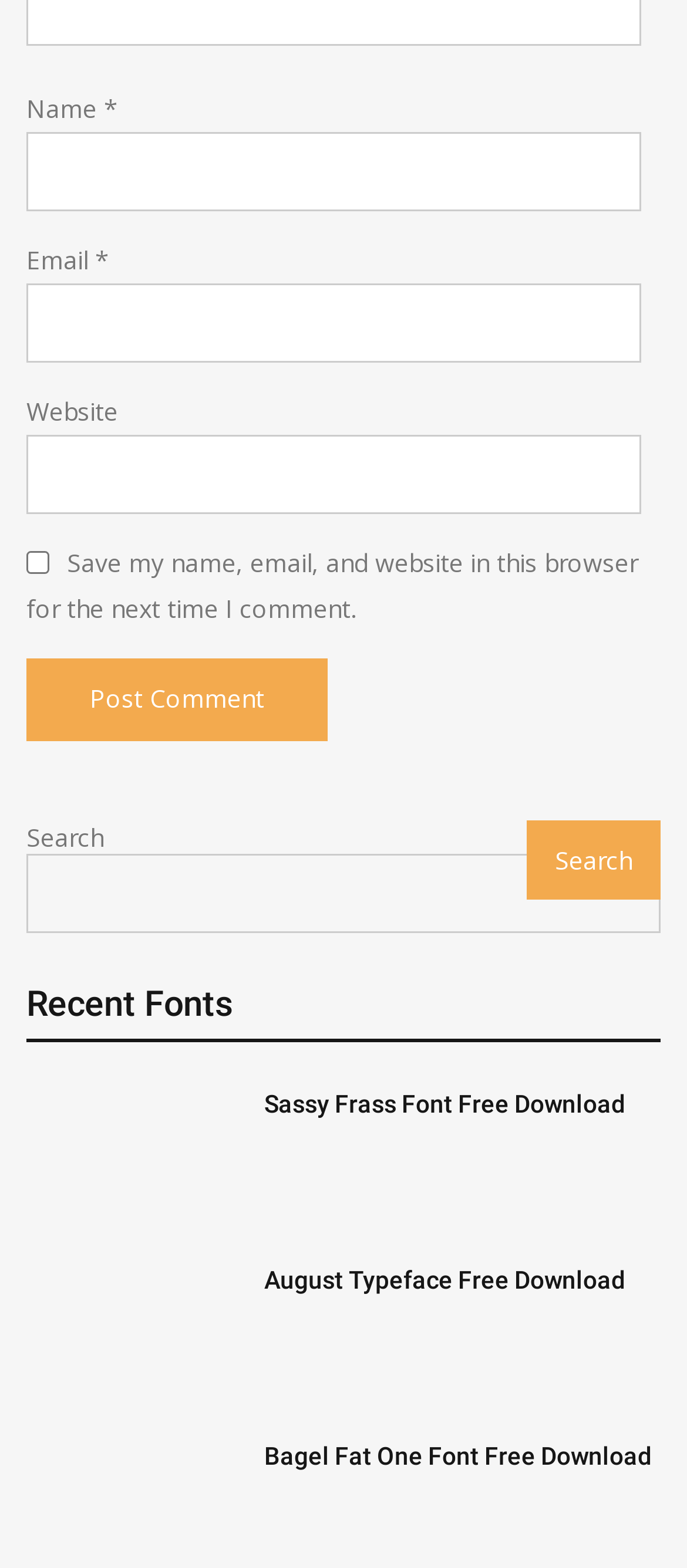Can you provide the bounding box coordinates for the element that should be clicked to implement the instruction: "Post a comment"?

[0.038, 0.42, 0.477, 0.472]